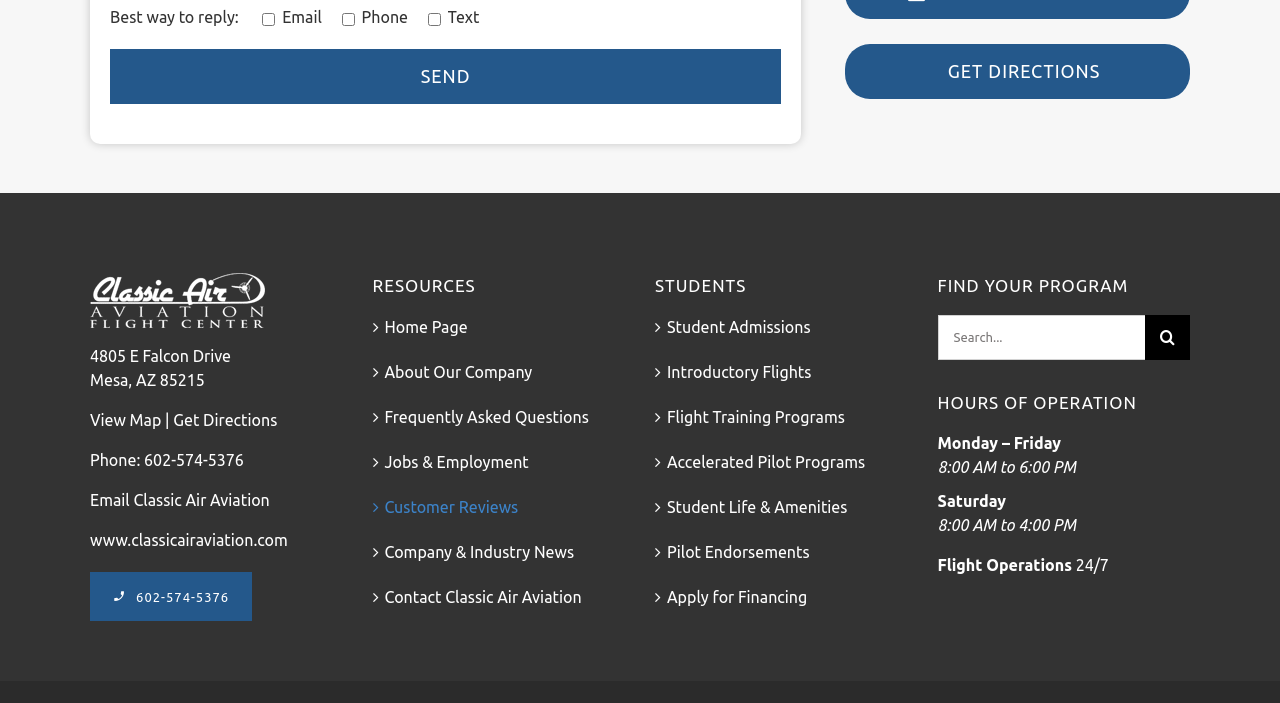Pinpoint the bounding box coordinates of the element to be clicked to execute the instruction: "Get directions".

[0.66, 0.063, 0.93, 0.141]